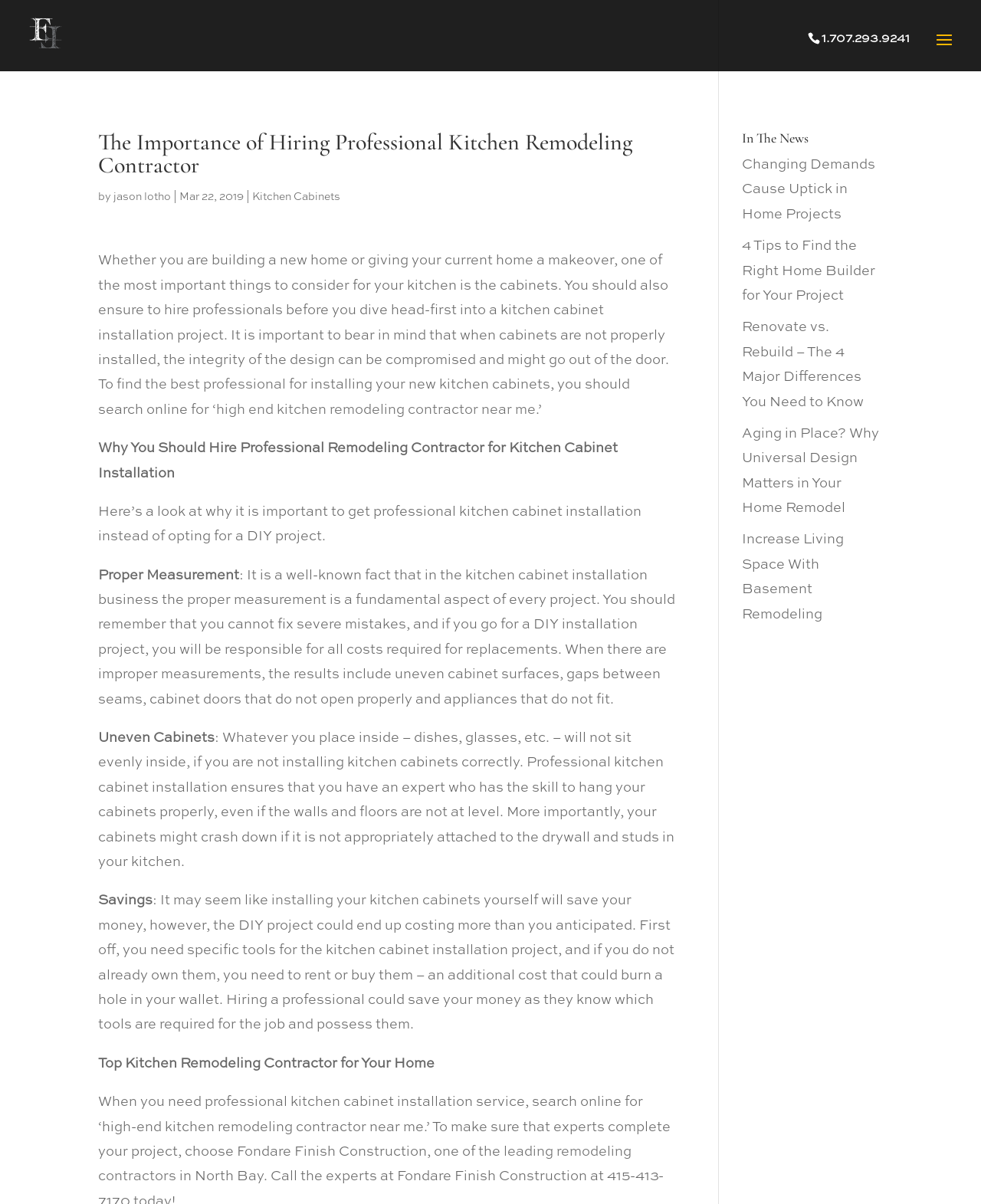Given the description "find the best professional", provide the bounding box coordinates of the corresponding UI element.

[0.119, 0.314, 0.291, 0.325]